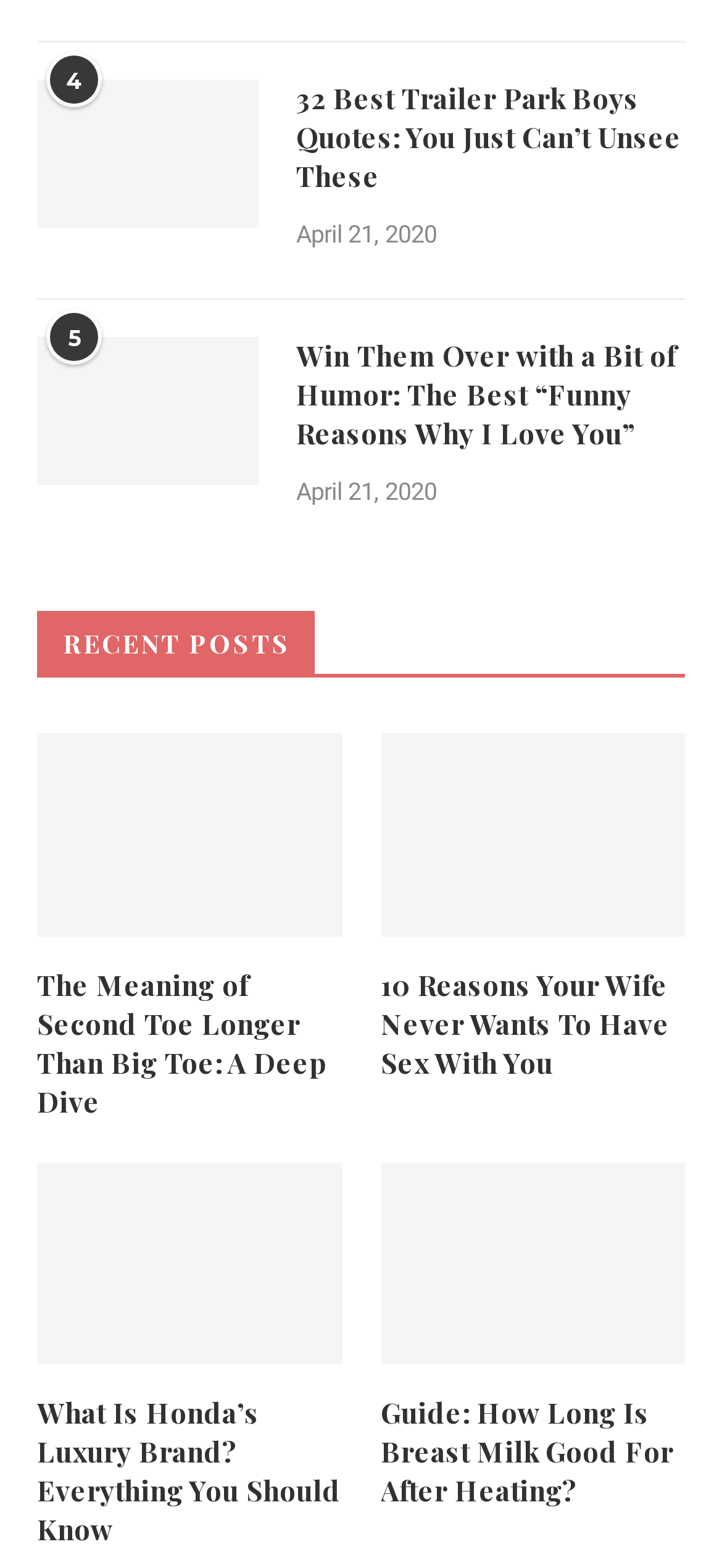Could you indicate the bounding box coordinates of the region to click in order to complete this instruction: "View the post about funny reasons why I love you".

[0.41, 0.215, 0.949, 0.289]